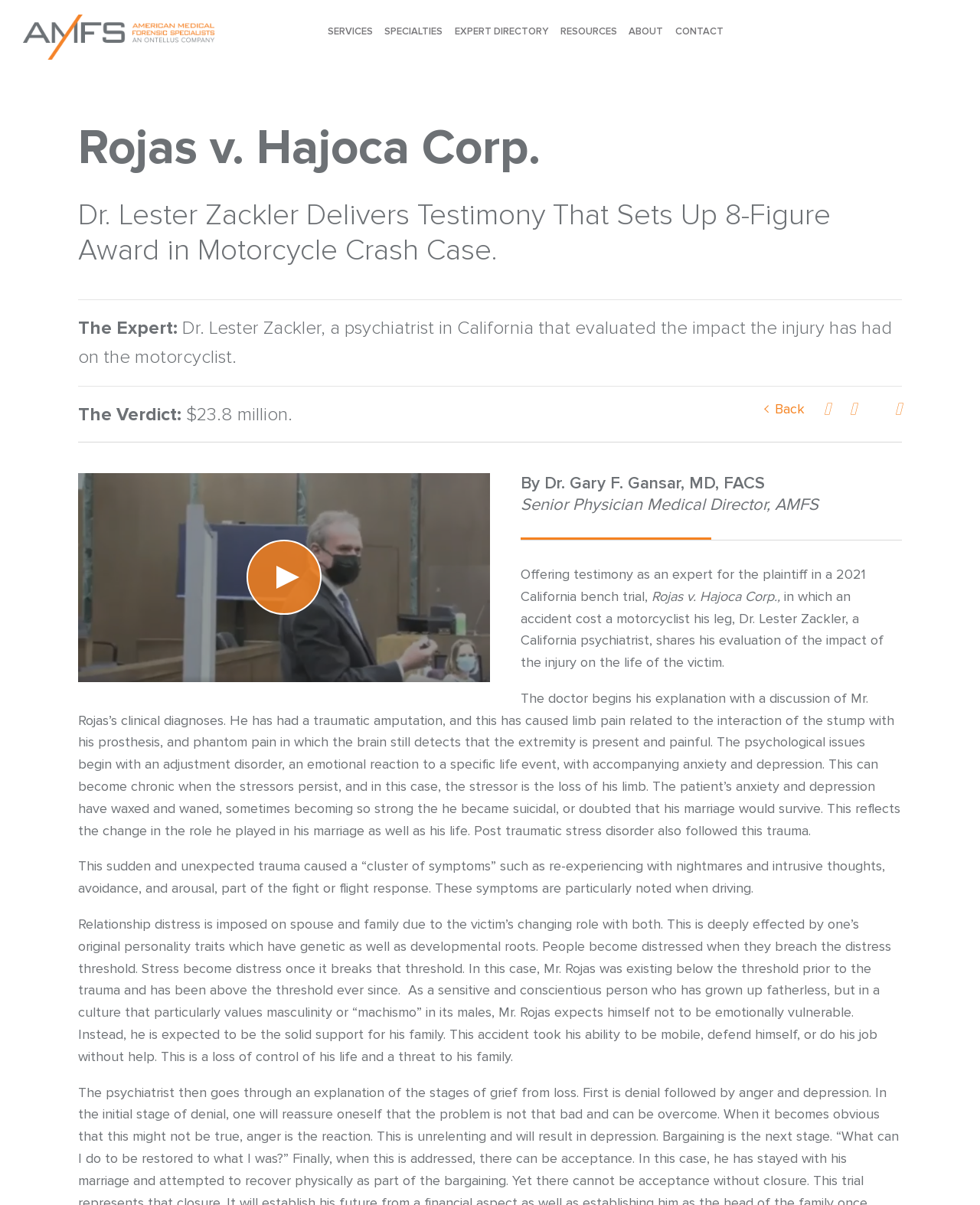Observe the image and answer the following question in detail: What is the name of the case mentioned in the article?

I found the answer by looking at the text content of the webpage, specifically the section that describes the case. The text mentions 'Rojas v. Hajoca Corp., in which an accident cost a motorcyclist his leg...'